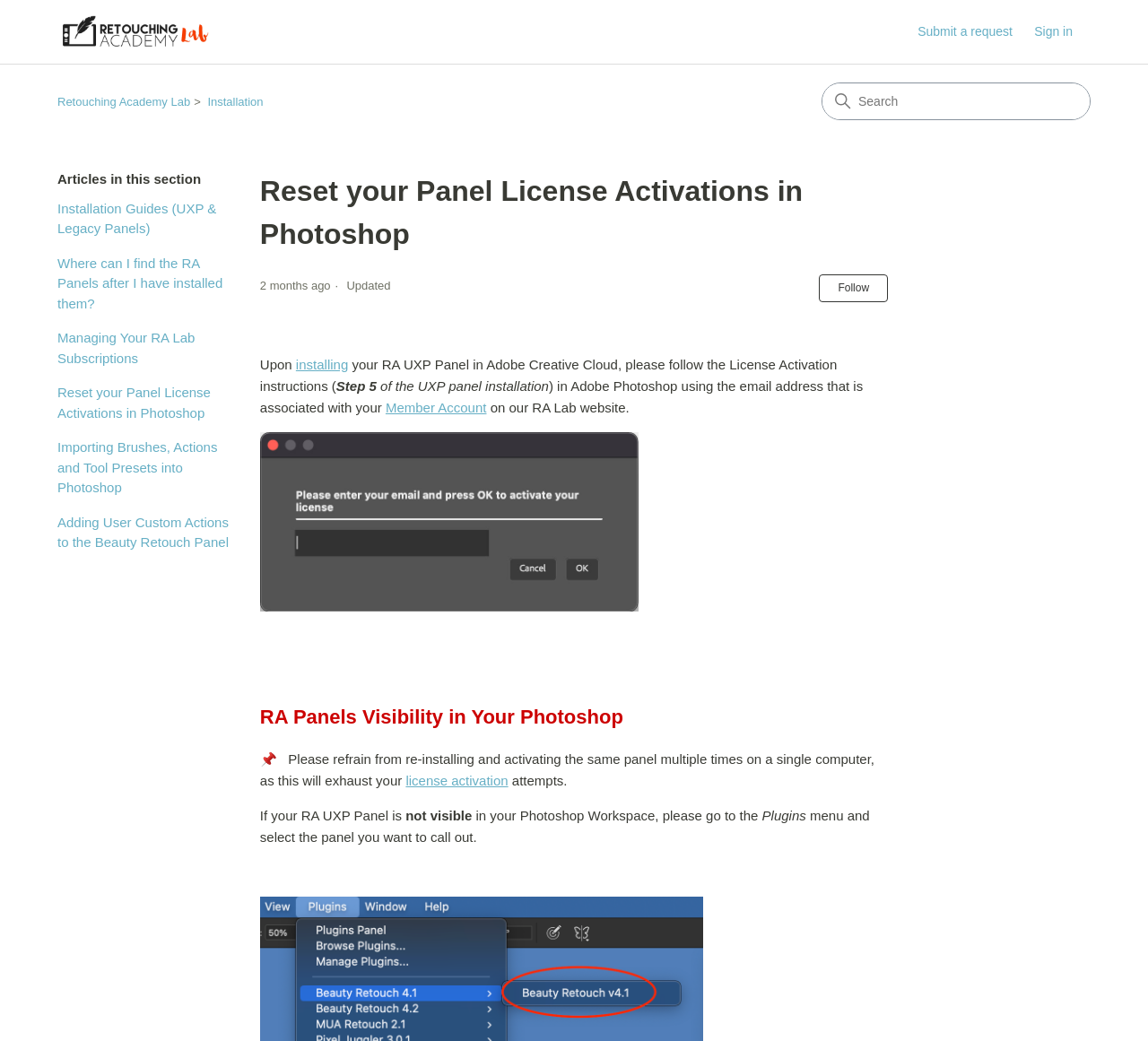Where can I find the RA Panels after installation?
Give a single word or phrase as your answer by examining the image.

Refer to the link